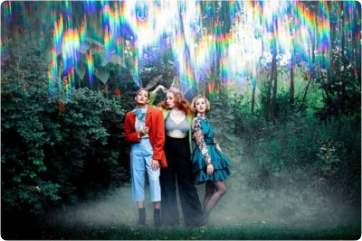Provide a rich and detailed narrative of the image.

This captivating portrait features three models standing in a lush, green setting, shrouded in a mystical fog that adds an ethereal atmosphere to the scene. The backdrop of trees and foliage complements the vibrant colors and fashion choices of the individuals. The first model on the left sports a bold red blazer paired with white high-waisted shorts, exuding a chic and confident look. The second figure in the center wears a stylish, vintage-inspired ensemble, with a whimsical vibe accentuated by their playful hairstyle. The third model on the right showcases a striking teal dress with intricate details, showcasing both elegance and flair. The overall composition is enhanced by a shimmering, colorful light effect cascading down from above, adding an element of fantasy and wonder to the portrayal. Created during a unique portrait headshot session, this image captures the essence of creativity and artistic expression.